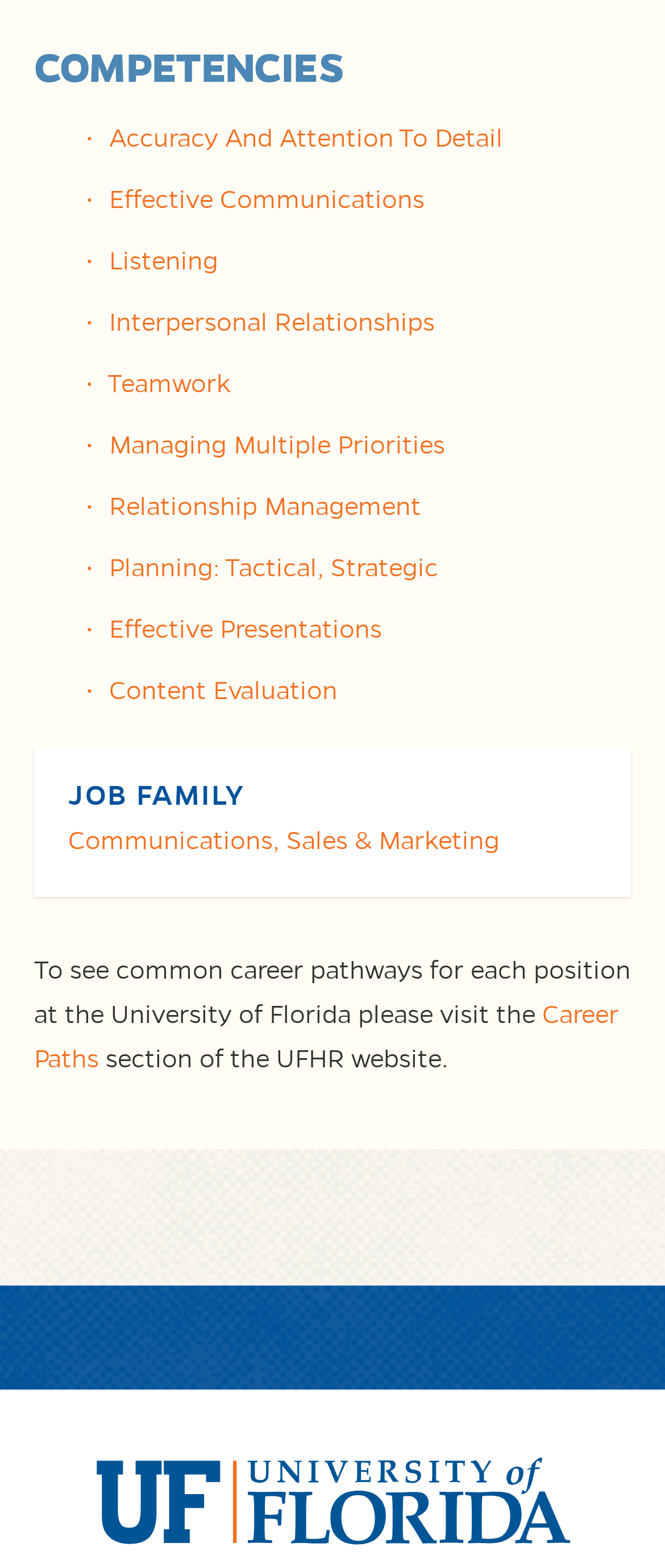Identify the bounding box coordinates of the specific part of the webpage to click to complete this instruction: "Go to the University of Florida website".

[0.142, 0.93, 0.858, 0.985]